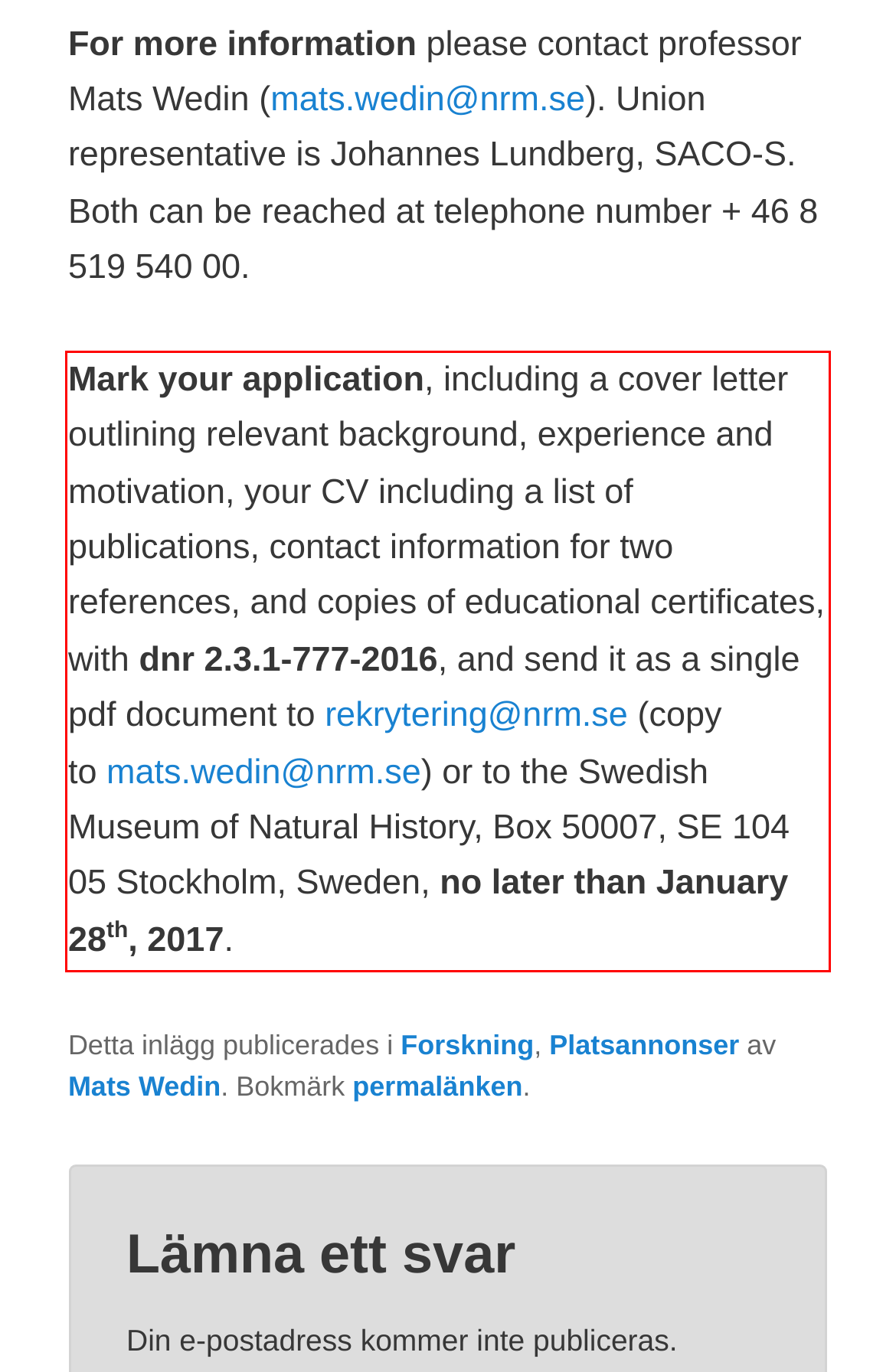Identify and transcribe the text content enclosed by the red bounding box in the given screenshot.

Mark your application, including a cover letter outlining relevant background, experience and motivation, your CV including a list of publications, contact information for two references, and copies of educational certificates, with dnr 2.3.1-777-2016, and send it as a single pdf document to rekrytering@nrm.se (copy to mats.wedin@nrm.se) or to the Swedish Museum of Natural History, Box 50007, SE 104 05 Stockholm, Sweden, no later than January 28th, 2017.